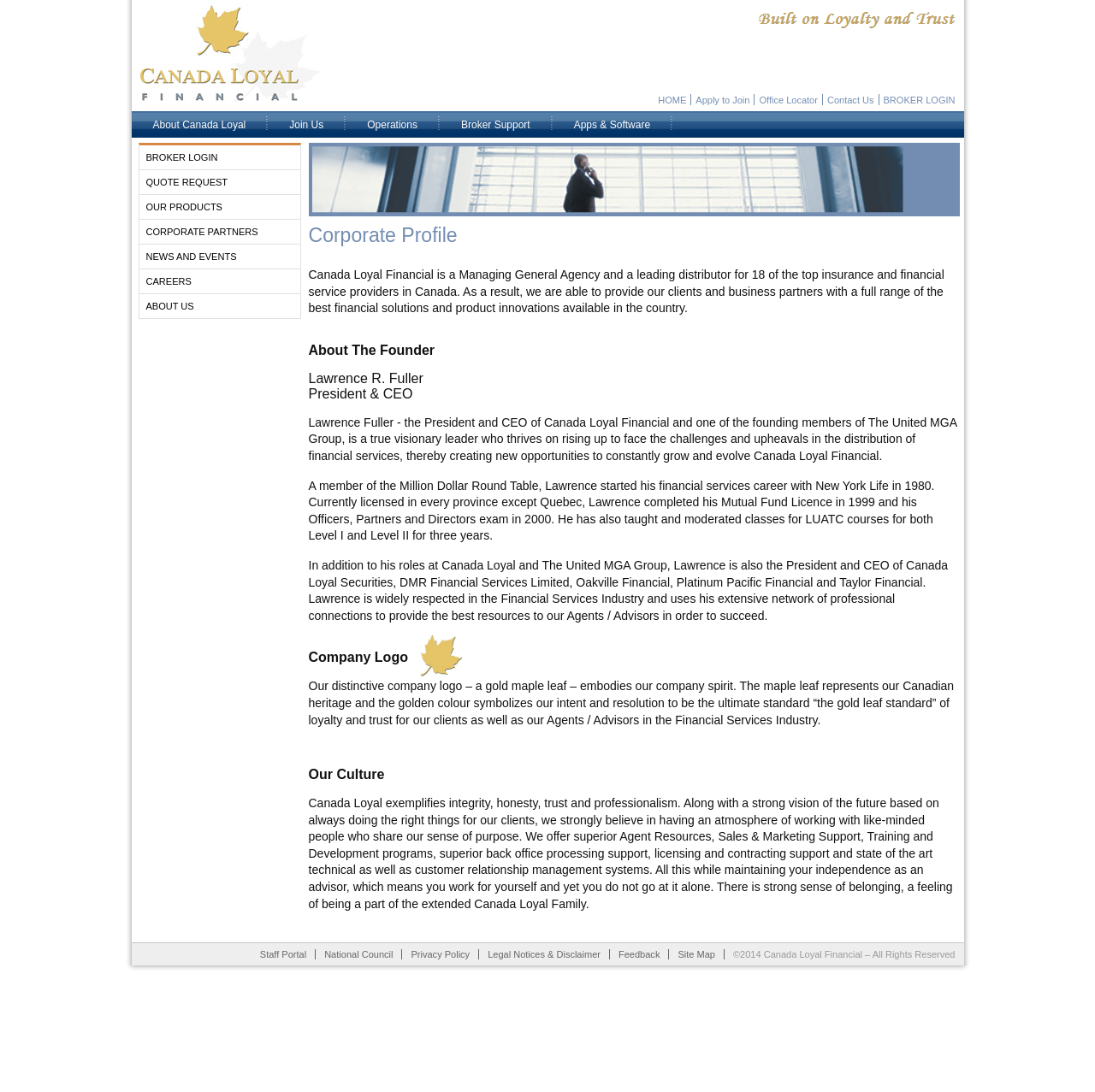Determine the bounding box coordinates of the section I need to click to execute the following instruction: "Learn about the company's founder". Provide the coordinates as four float numbers between 0 and 1, i.e., [left, top, right, bottom].

[0.282, 0.314, 0.876, 0.328]